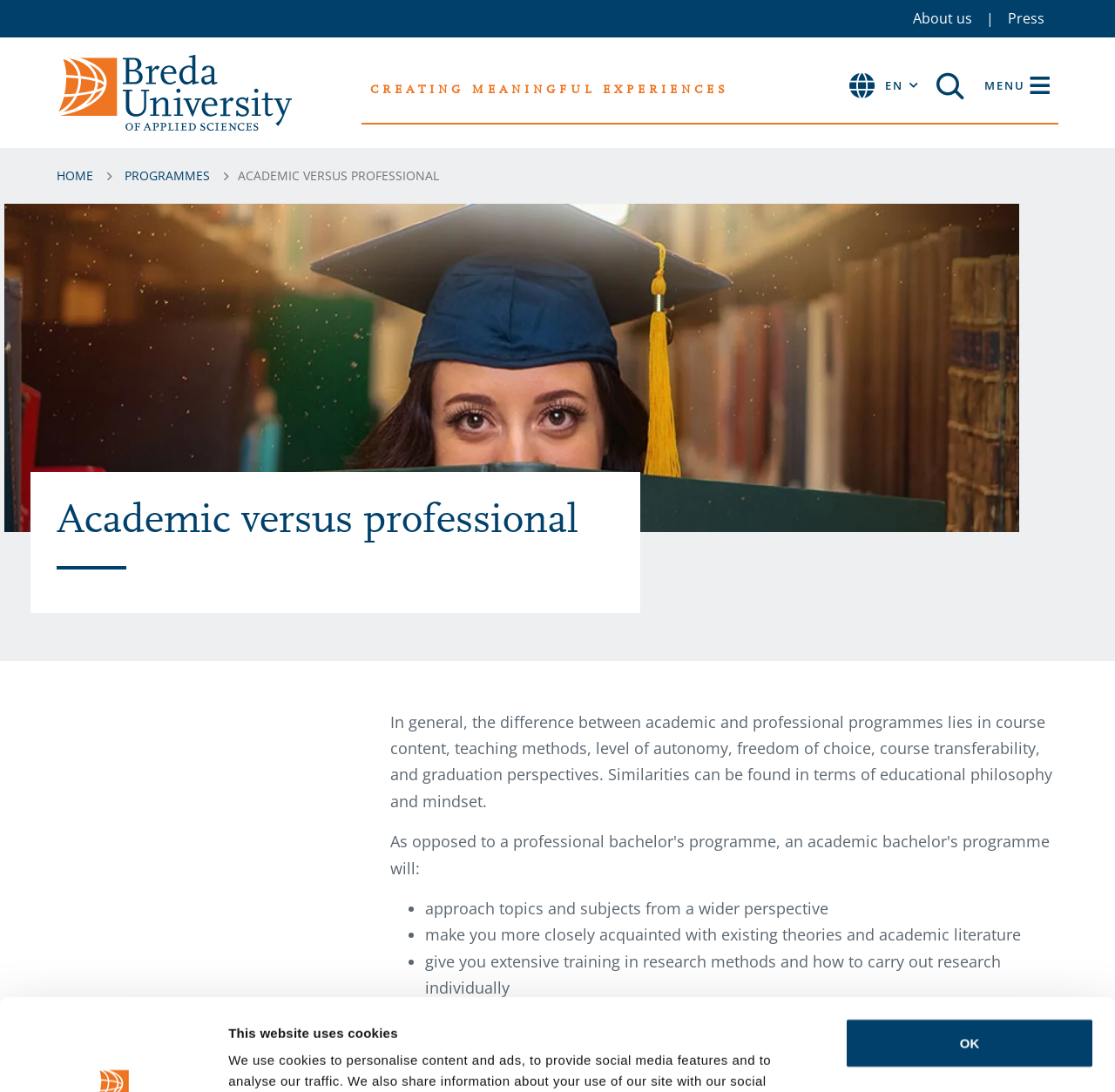Please determine the bounding box coordinates of the element's region to click in order to carry out the following instruction: "Search for something". The coordinates should be four float numbers between 0 and 1, i.e., [left, top, right, bottom].

[0.84, 0.06, 0.876, 0.098]